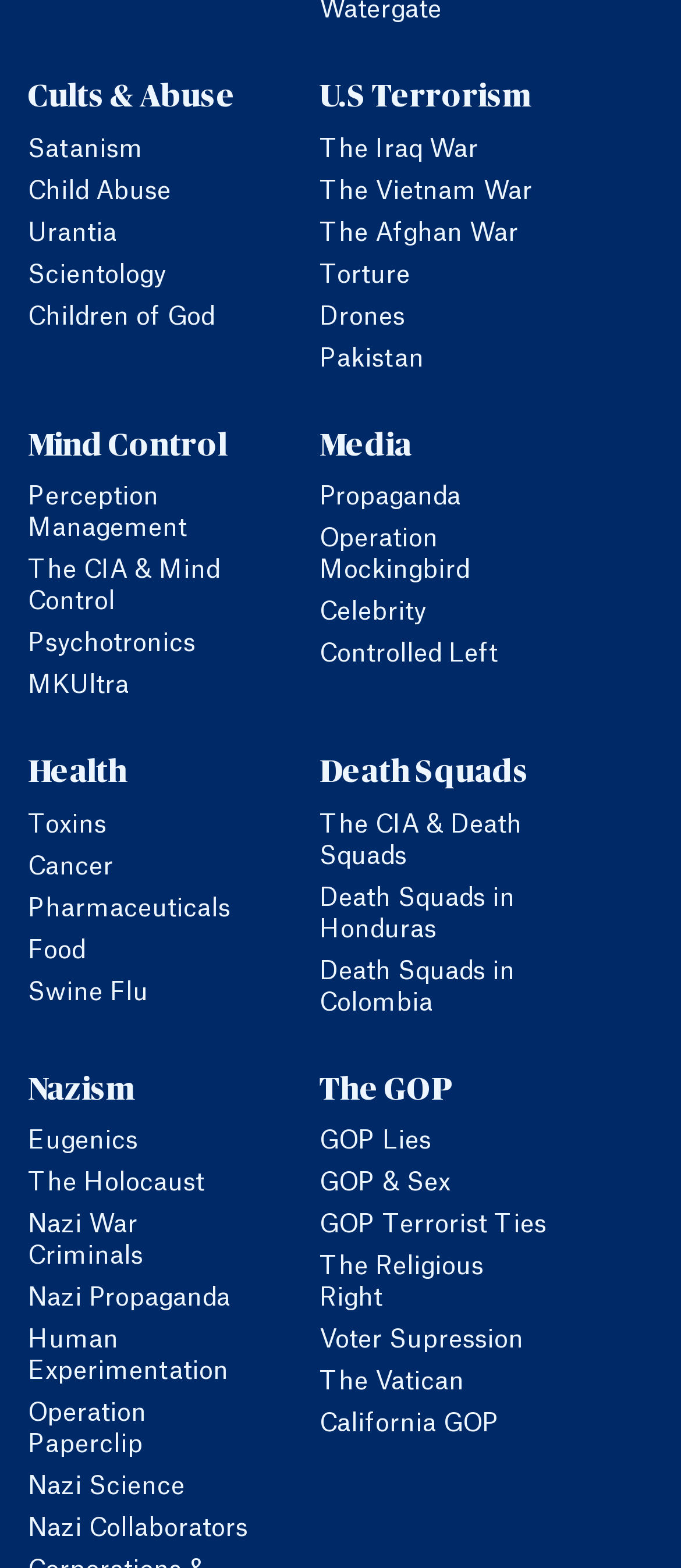Pinpoint the bounding box coordinates of the area that must be clicked to complete this instruction: "View Mind Control".

[0.041, 0.275, 0.333, 0.295]